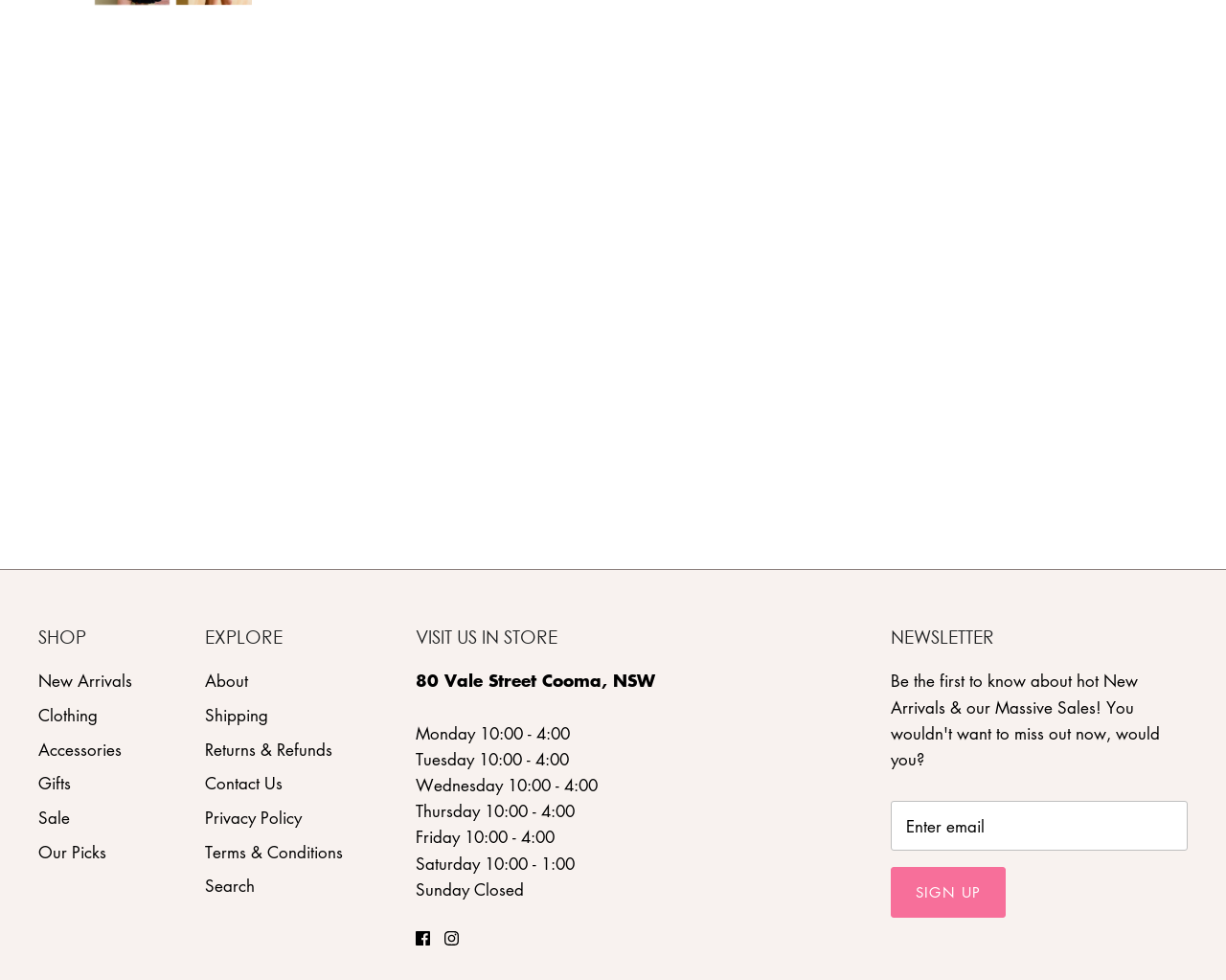Answer the question below using just one word or a short phrase: 
What is the purpose of the textbox?

Email